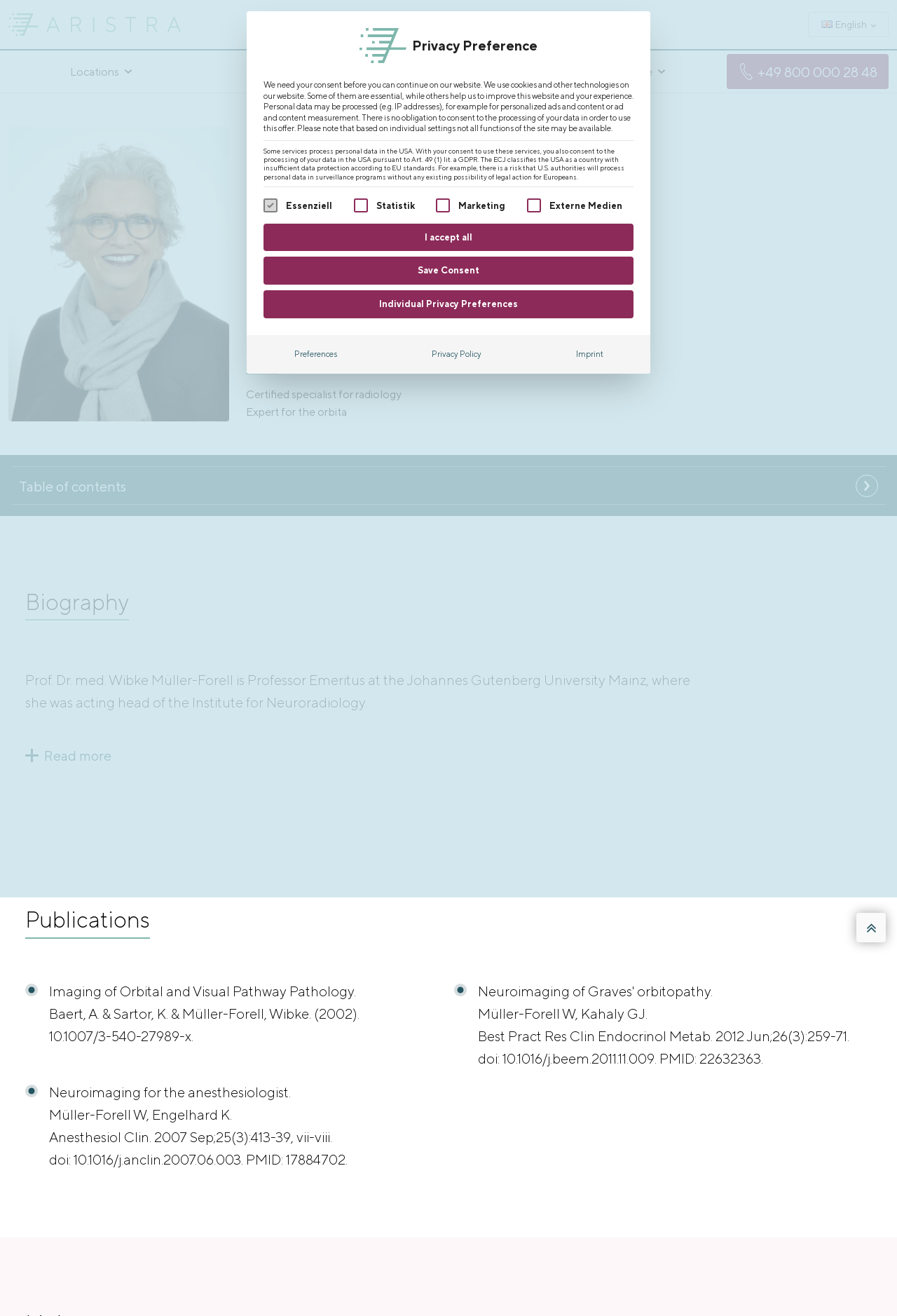What is the 'Locations' button for?
Your answer should be a single word or phrase derived from the screenshot.

To show locations